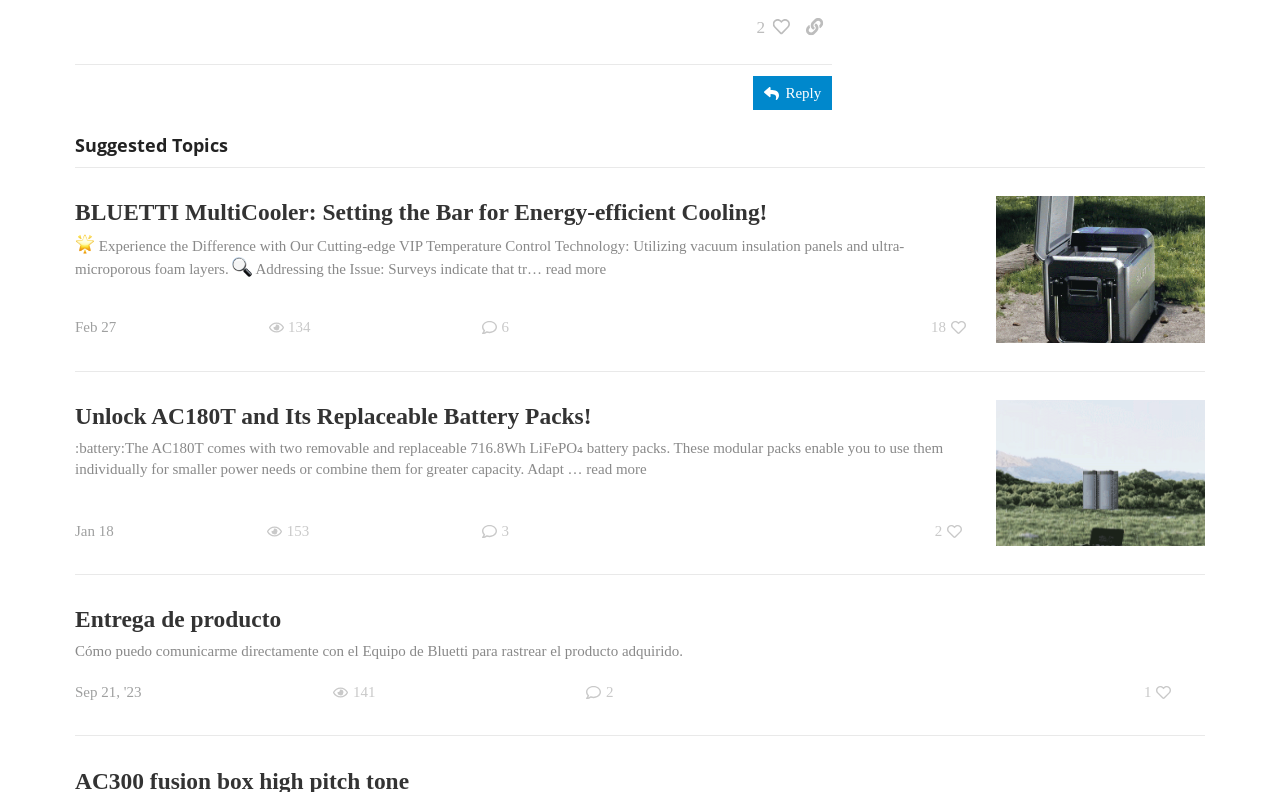Please specify the bounding box coordinates of the clickable region necessary for completing the following instruction: "Share a link to this post". The coordinates must consist of four float numbers between 0 and 1, i.e., [left, top, right, bottom].

[0.622, 0.012, 0.651, 0.056]